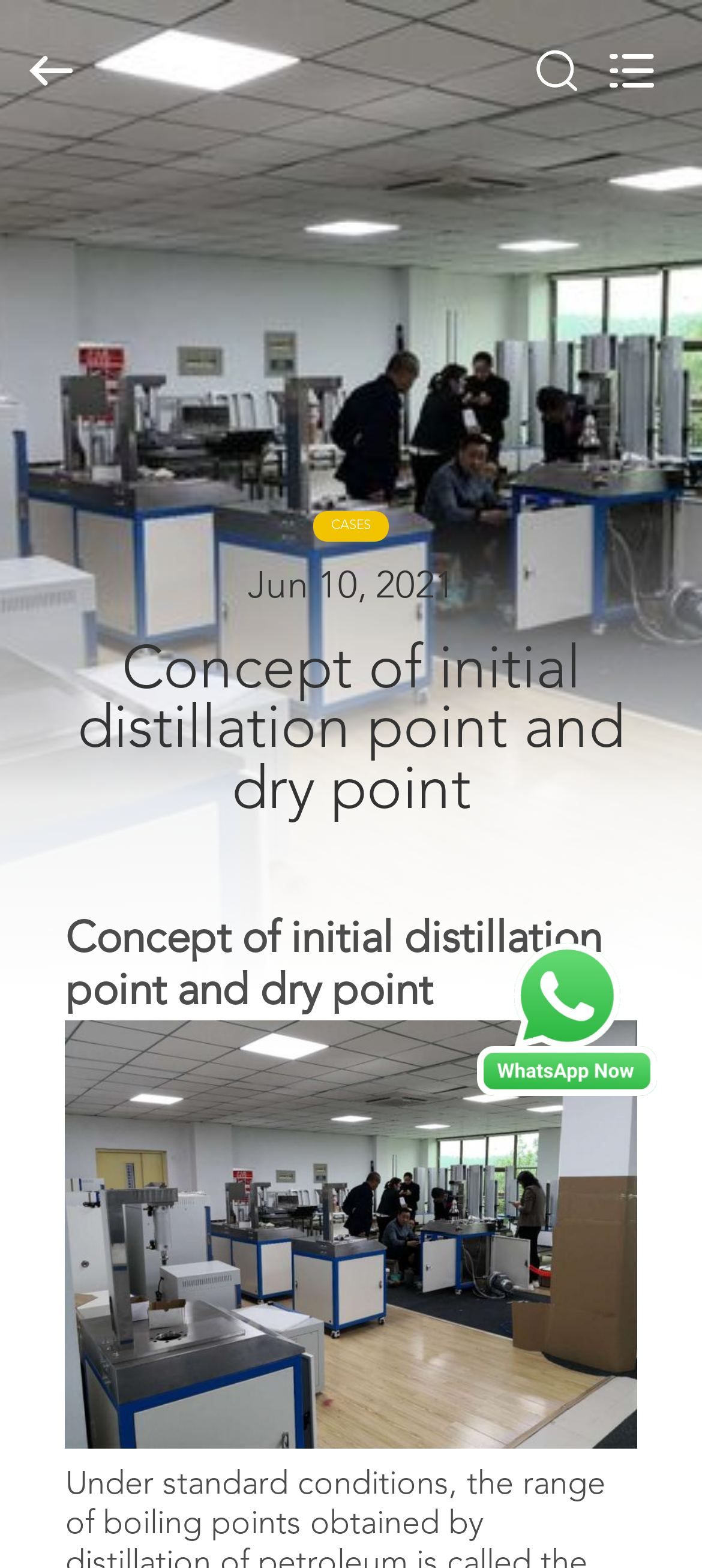What is the date of the case?
Please provide a full and detailed response to the question.

I found the date of the case by looking at the static text 'Jun 10, 2021' which is likely to be the date of the case.